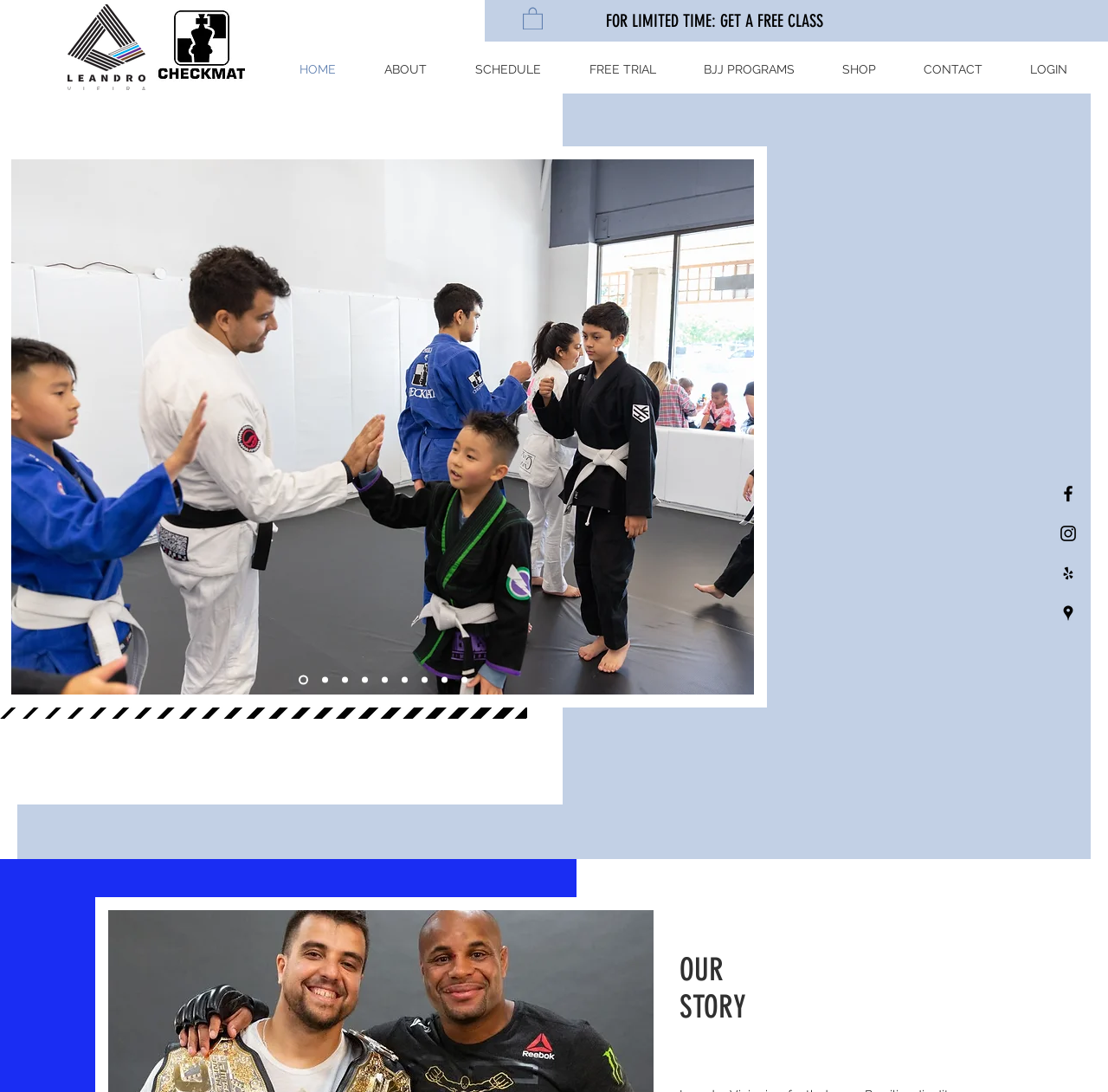Write an exhaustive caption that covers the webpage's main aspects.

The webpage is for Leandro Vieira BJJ, a Brazilian Jiu-Jitsu school. At the top left corner, there is a logo of Leandro Vieira BJJ, accompanied by a smaller image of NewCheckmat. On the top right corner, there is a button with an icon. Below the logo, there is a prominent link that reads "FOR LIMITED TIME: GET A FREE CLASS".

The main navigation menu is located below the logo, spanning across the top of the page. It consists of 8 links: HOME, ABOUT, SCHEDULE, FREE TRIAL, BJJ PROGRAMS, SHOP, CONTACT, and LOGIN.

On the right side of the page, near the bottom, there is a social bar with links to Facebook, Instagram, Yelp, and Google Places, each represented by a black icon.

Below the navigation menu, there is a slideshow with 9 slides, each represented by a small link. The slideshow is located on the left side of the page.

On the right side of the page, there is a heading that reads "WE ARE OPEN", followed by a paragraph of text that describes the school's classes and programs. There is also a call-to-action link to schedule a free trial.

At the bottom of the page, there is a section about the school's story, with a heading that reads "OUR STORY".